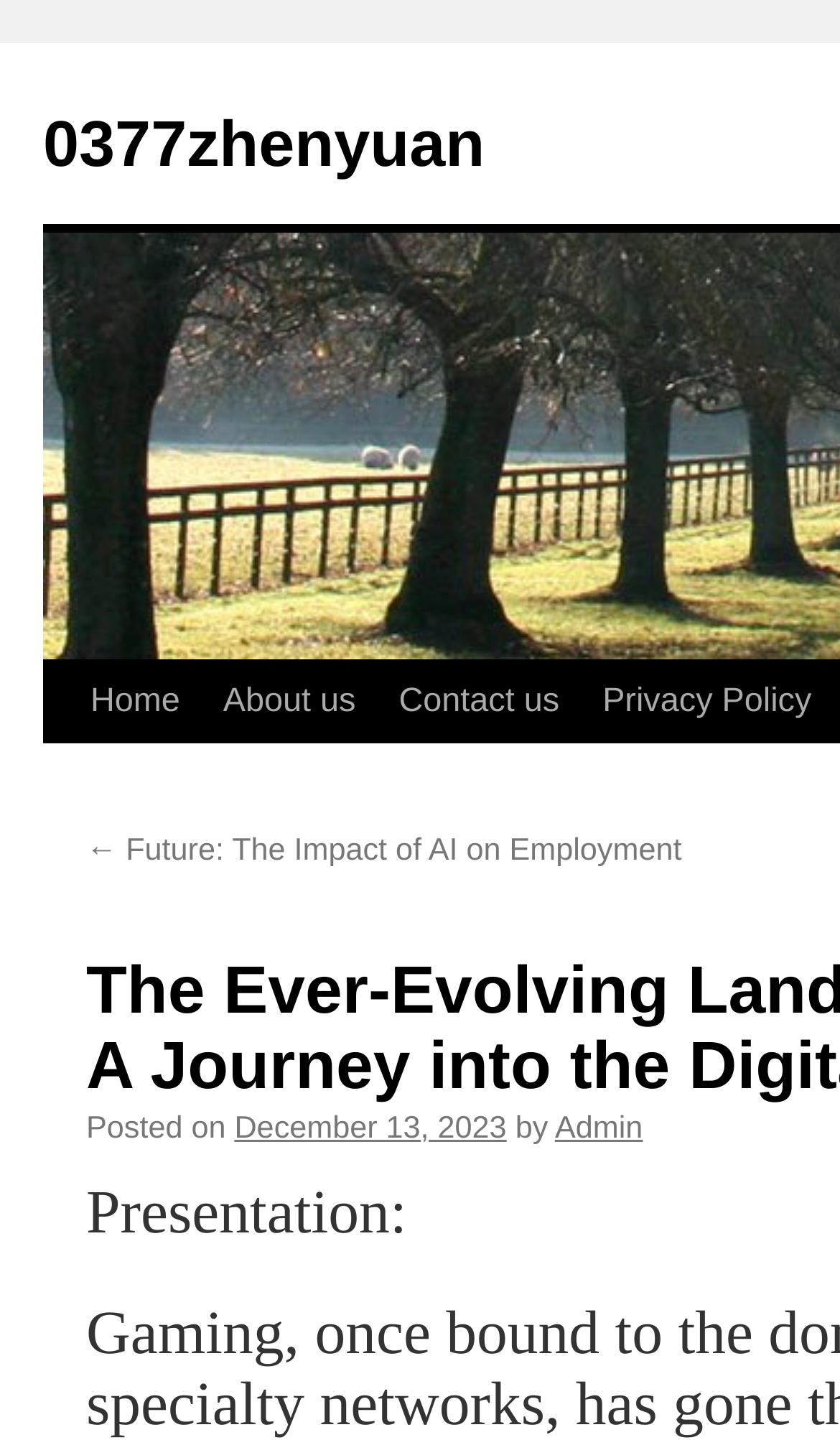Locate the bounding box of the UI element based on this description: "Privacy Policy". Provide four float numbers between 0 and 1 as [left, top, right, bottom].

[0.616, 0.459, 0.875, 0.573]